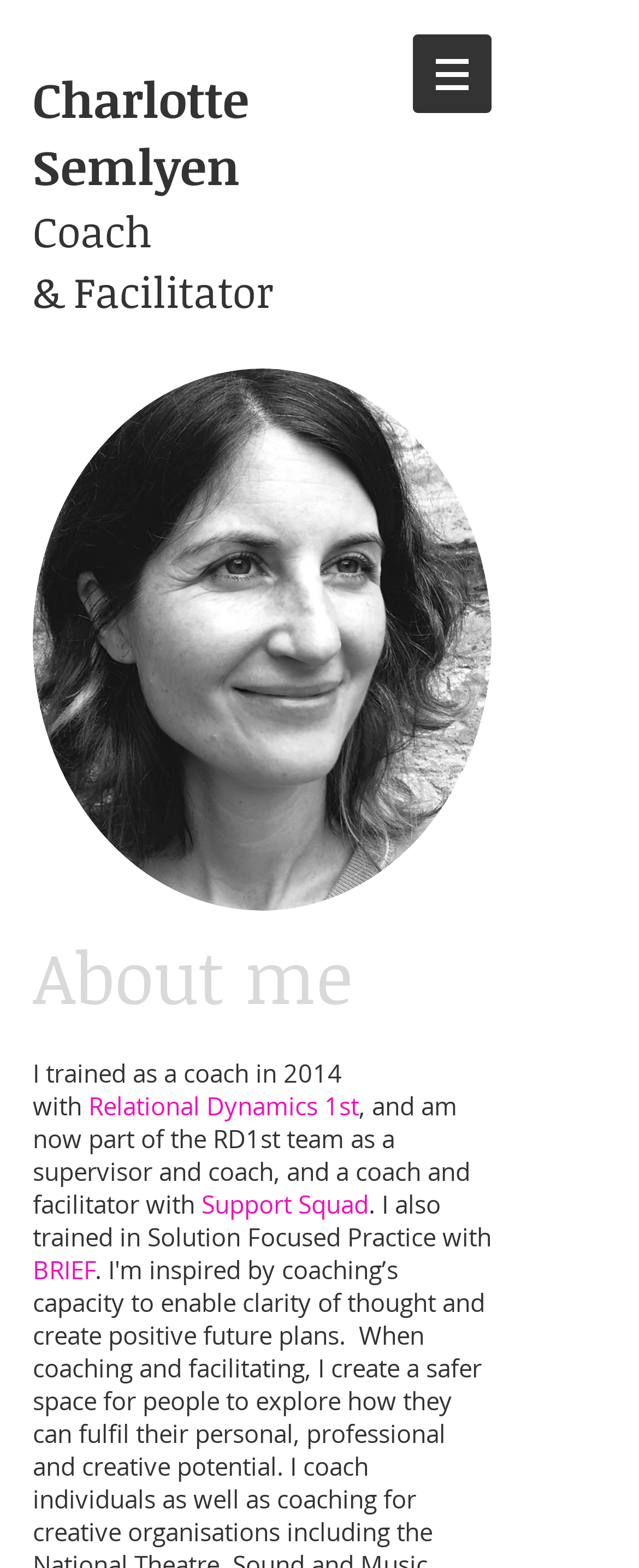Find and provide the bounding box coordinates for the UI element described with: "BRIEF".

[0.051, 0.799, 0.149, 0.82]